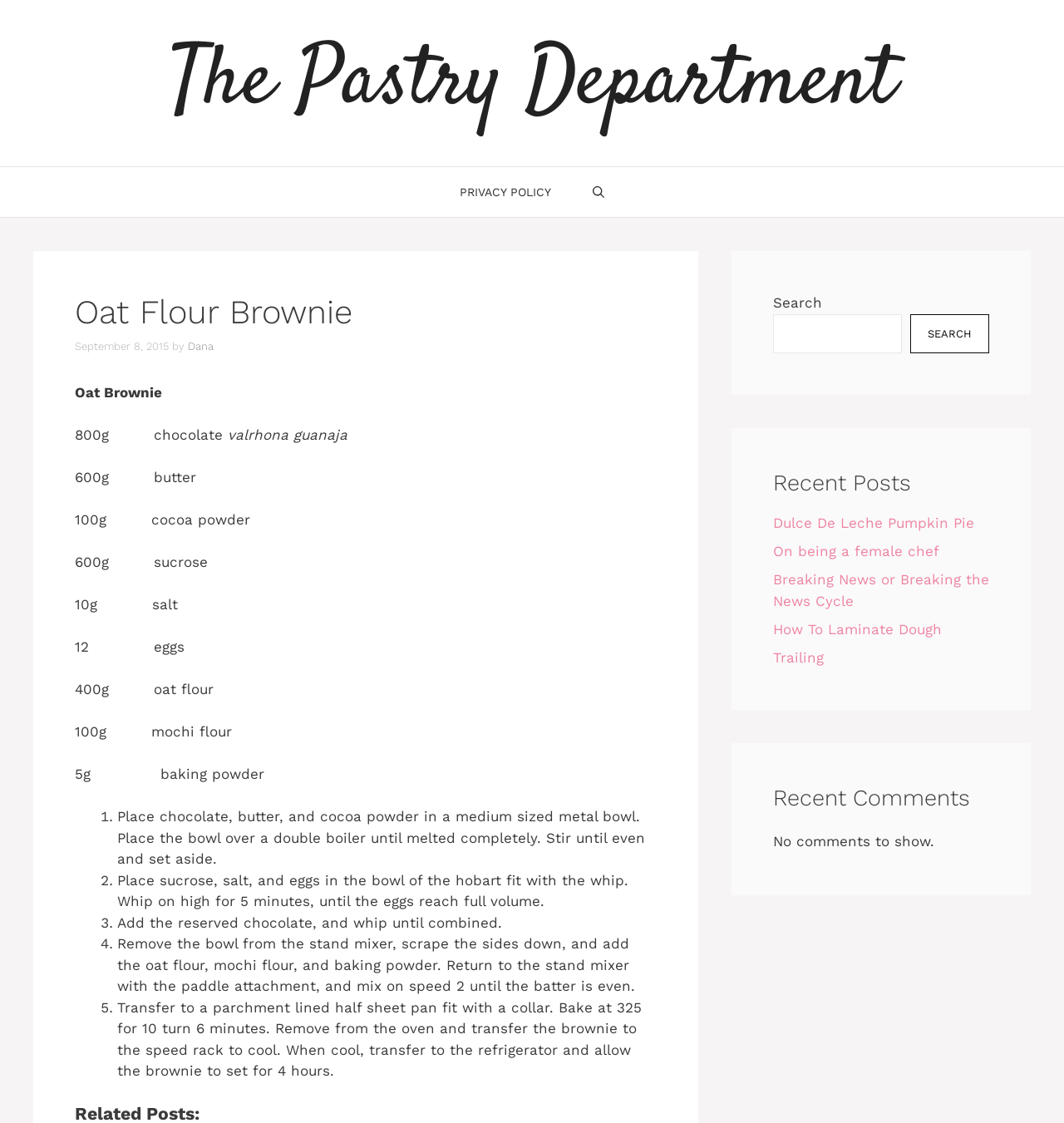Kindly determine the bounding box coordinates of the area that needs to be clicked to fulfill this instruction: "Click the 'Dulce De Leche Pumpkin Pie' link".

[0.727, 0.458, 0.916, 0.473]